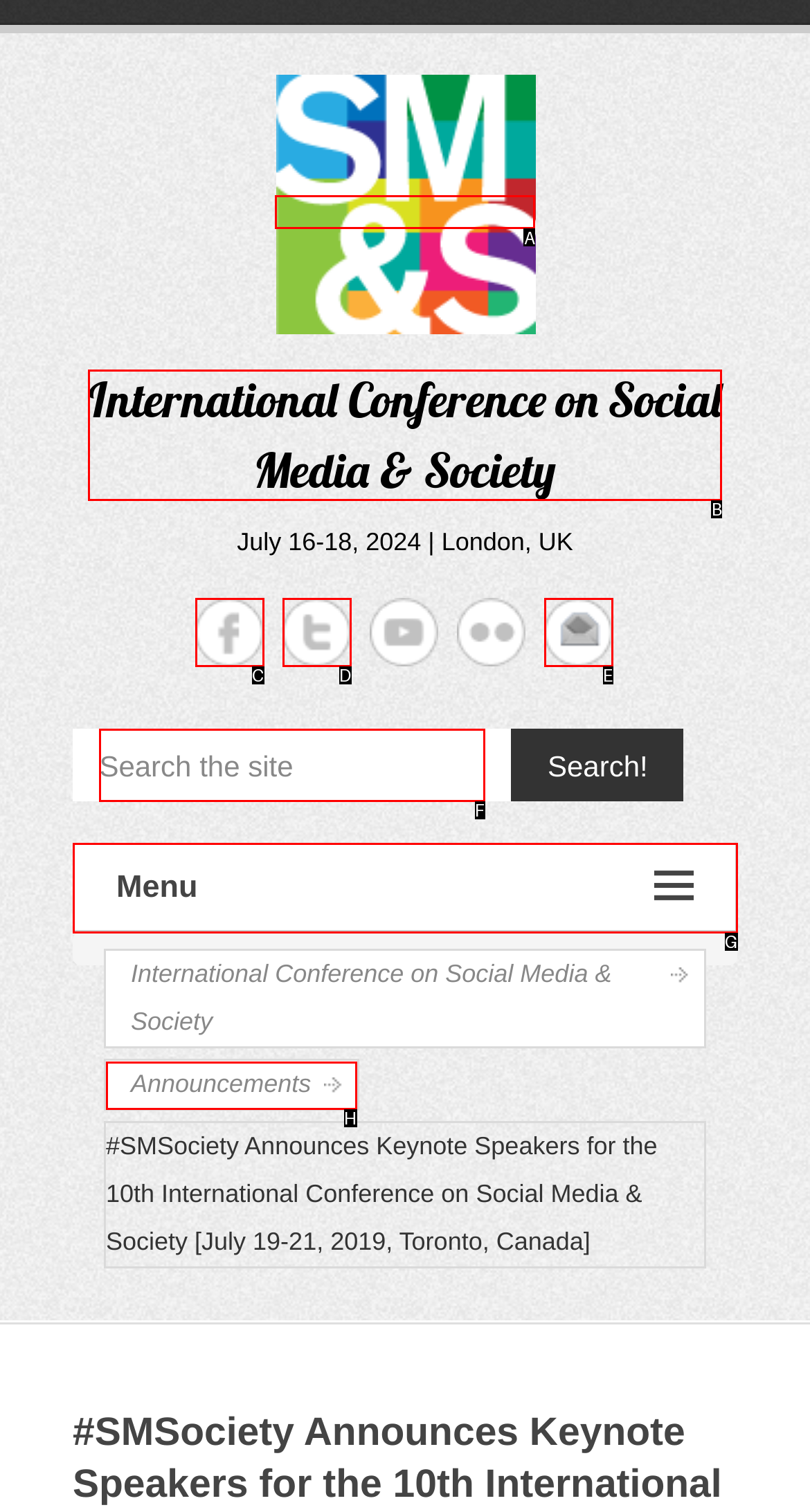Select the letter of the option that corresponds to: Menu
Provide the letter from the given options.

G